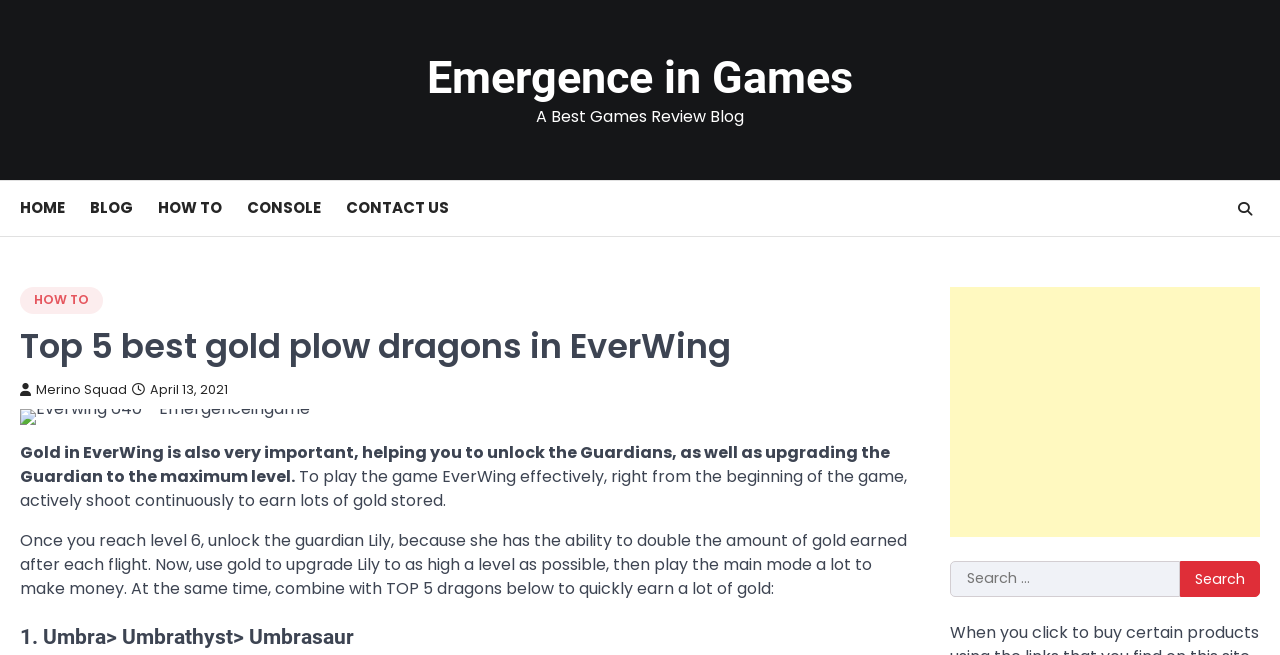Please identify the bounding box coordinates of the element on the webpage that should be clicked to follow this instruction: "Click on the 'HOW TO' link". The bounding box coordinates should be given as four float numbers between 0 and 1, formatted as [left, top, right, bottom].

[0.123, 0.278, 0.193, 0.358]